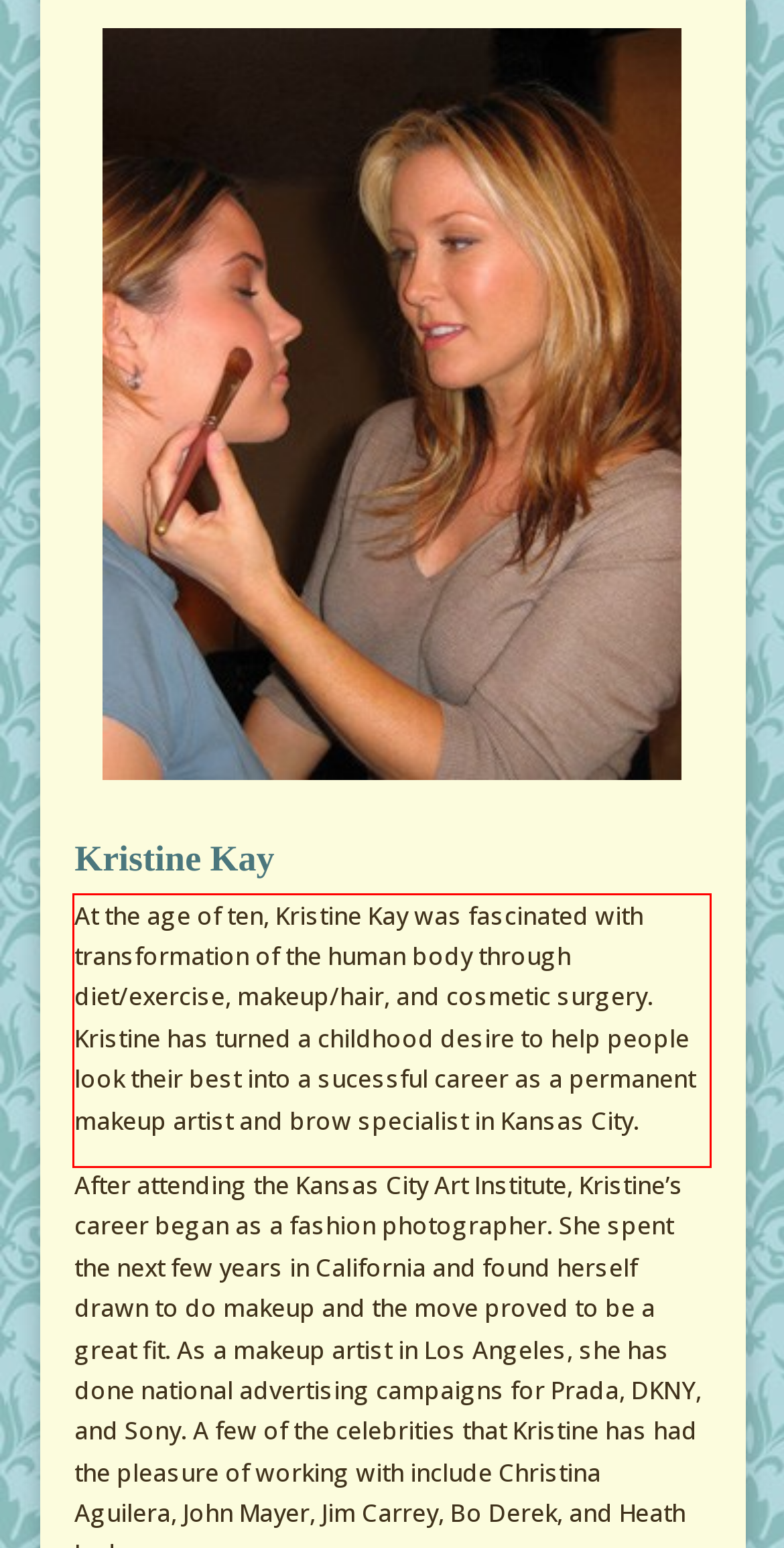Within the screenshot of the webpage, locate the red bounding box and use OCR to identify and provide the text content inside it.

At the age of ten, Kristine Kay was fascinated with transformation of the human body through diet/exercise, makeup/hair, and cosmetic surgery. Kristine has turned a childhood desire to help people look their best into a sucessful career as a permanent makeup artist and brow specialist in Kansas City.